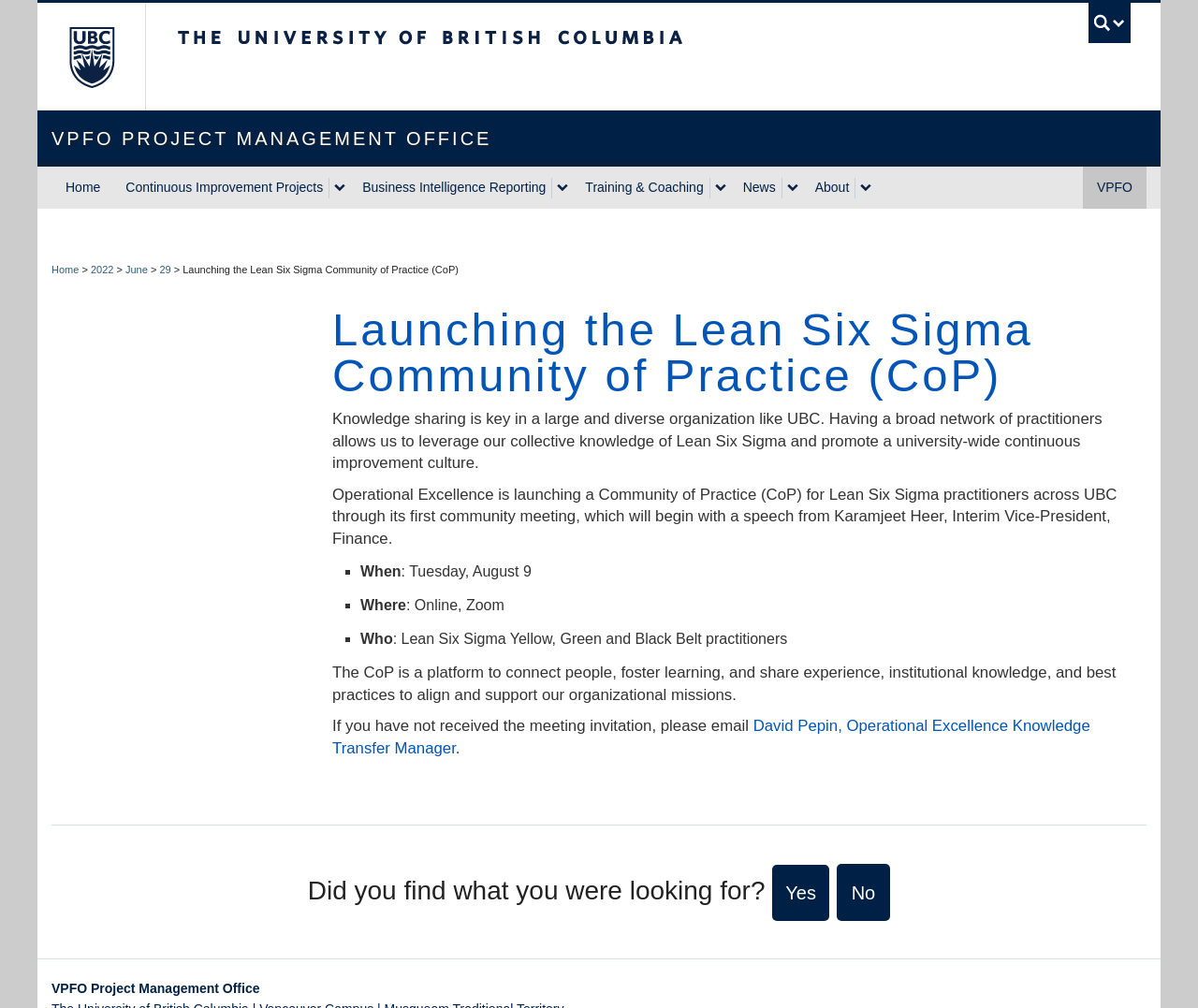Extract the bounding box coordinates for the described element: "The University of British Columbia". The coordinates should be represented as four float numbers between 0 and 1: [left, top, right, bottom].

[0.031, 0.003, 0.121, 0.11]